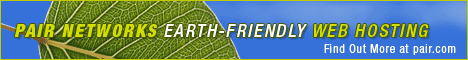Detail the scene shown in the image extensively.

The image features a vibrant advertisement for Pair Networks, showcasing their commitment to environmentally friendly web hosting services. The background is a striking blend of blue and green hues, with a prominent leaf motif representing nature and sustainability. The text boldly proclaims "PAIR NETWORKS EARTH-FRIENDLY WEB HOSTING," emphasizing the eco-conscious approach of the service. Below, a call to action encourages viewers to "Find Out More at pair.com," inviting visitors to explore their offerings further. This visually appealing banner effectively communicates the brand's core values and mission.